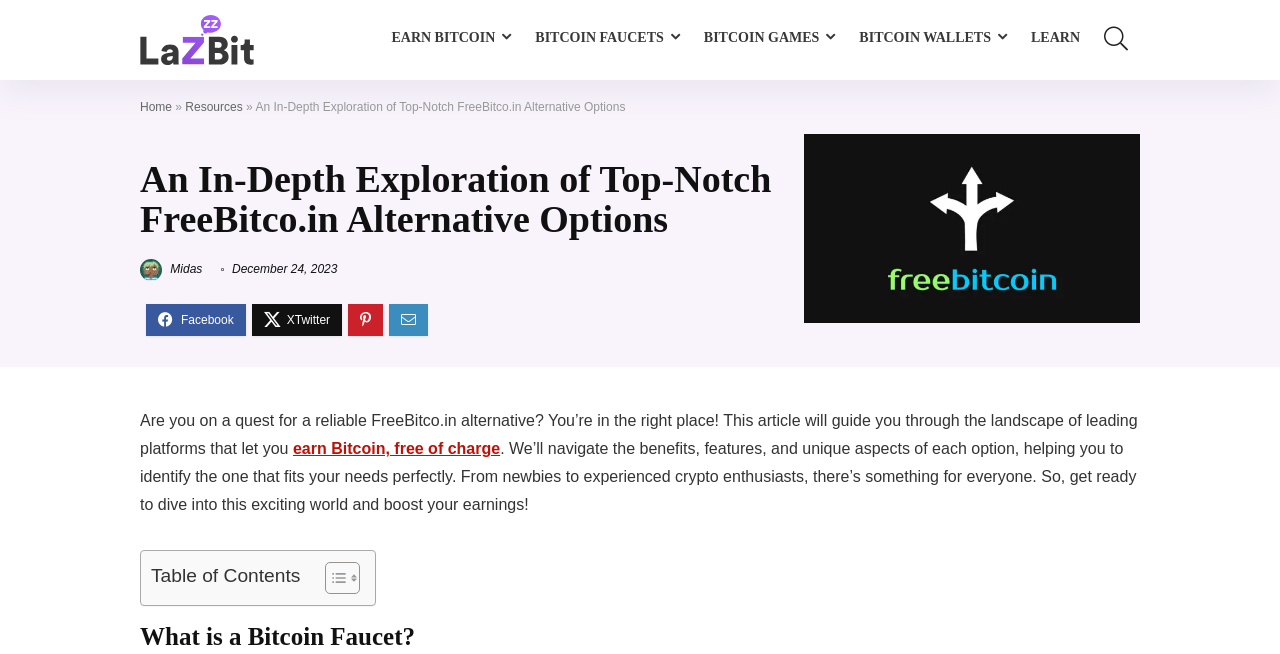Identify the bounding box coordinates for the element you need to click to achieve the following task: "Explore EARN BITCOIN option". The coordinates must be four float values ranging from 0 to 1, formatted as [left, top, right, bottom].

[0.296, 0.034, 0.409, 0.088]